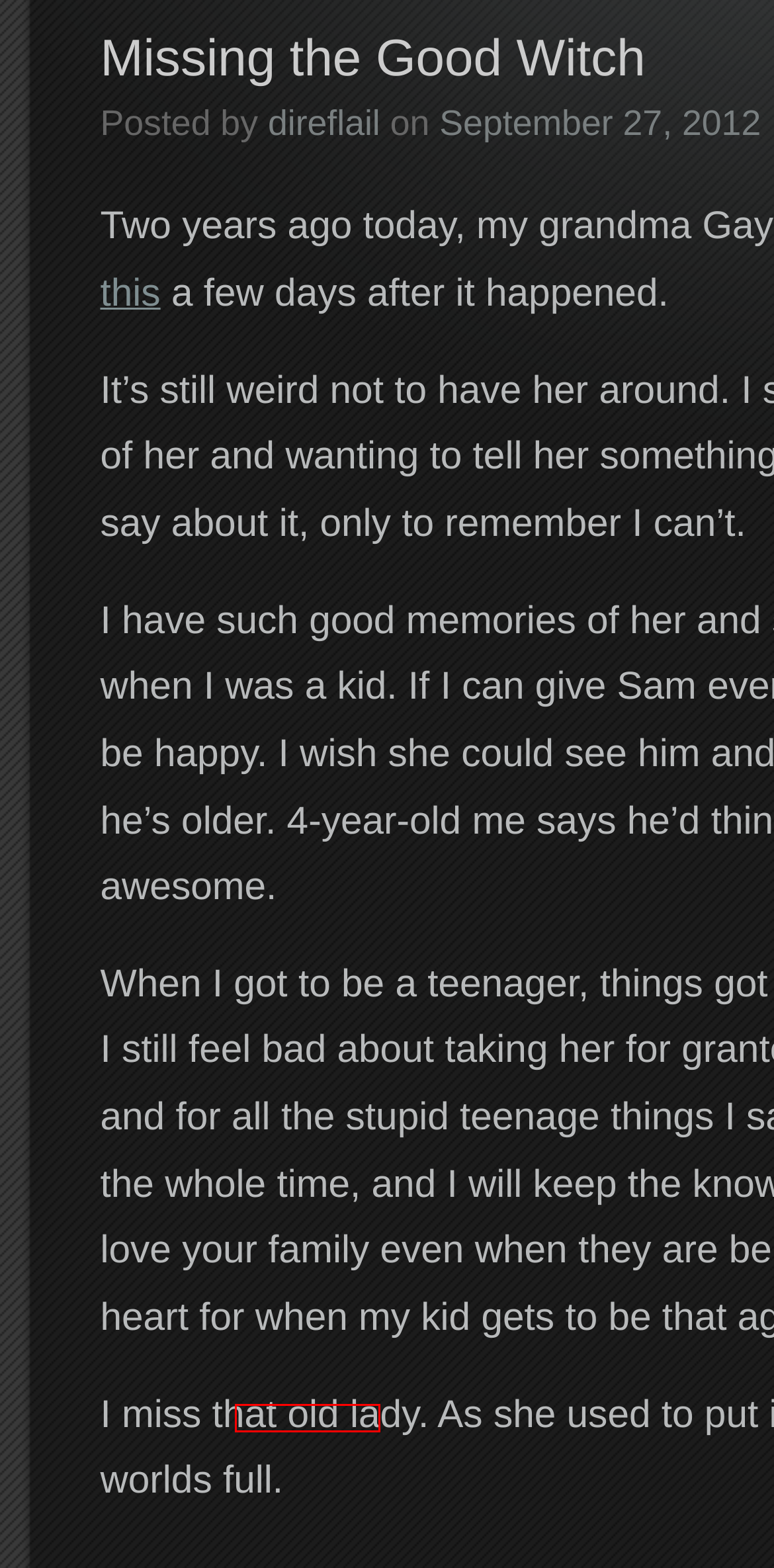Inspect the provided webpage screenshot, concentrating on the element within the red bounding box. Select the description that best represents the new webpage after you click the highlighted element. Here are the candidates:
A. direflail | direflail.com
B. WotC Vampires & Obamachucks | direflail.com
C. Uncategorized | direflail.com
D. Missing Or Corrupt Parking DLL | direflail.com
E. Video Games | direflail.com
F. Gaming | direflail.com
G. Missing the Good Witch | direflail.com
H. Gayle | direflail.com

C